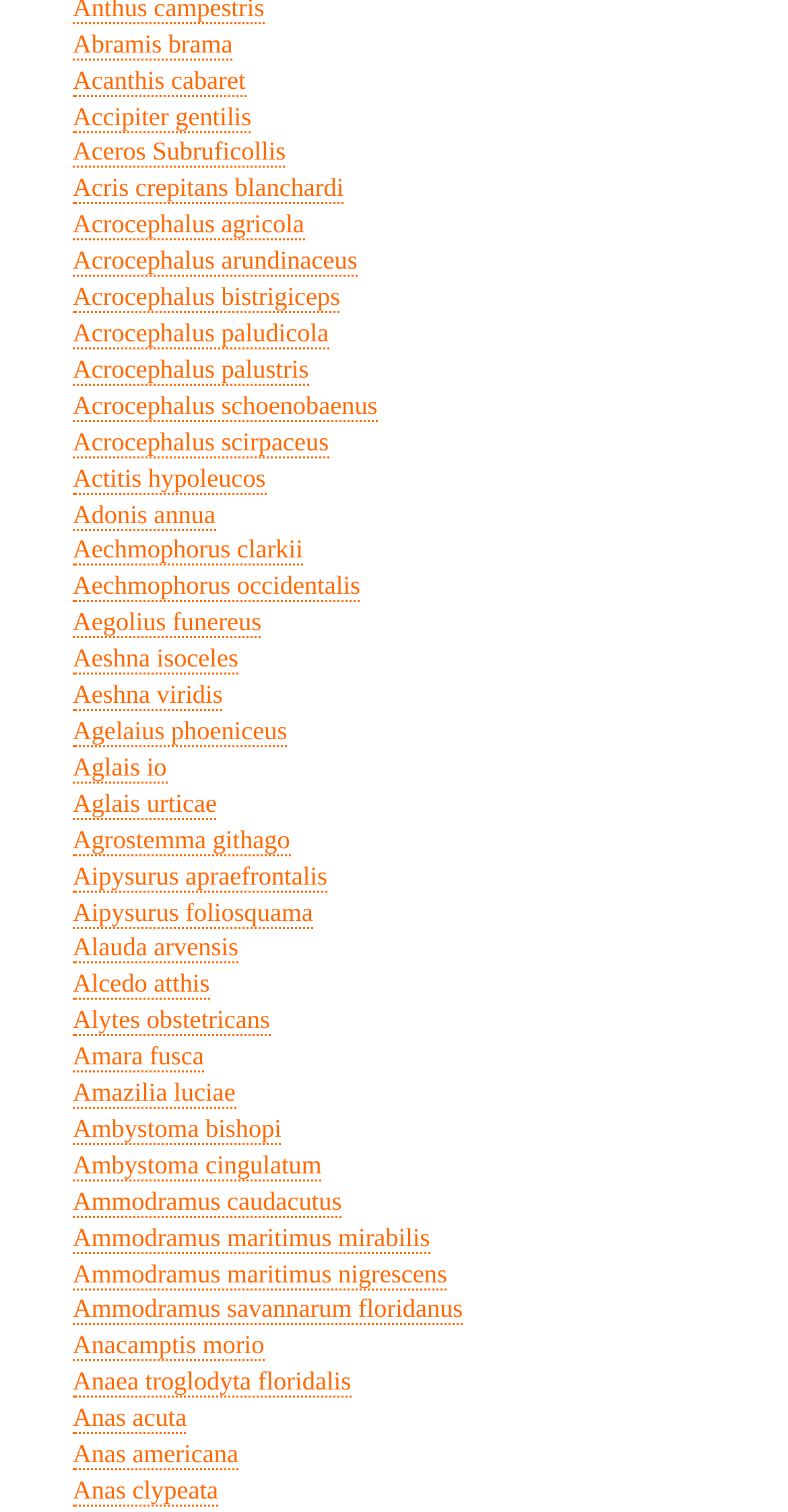Identify the bounding box coordinates of the region that needs to be clicked to carry out this instruction: "Explore Aceros Subruficollis". Provide these coordinates as four float numbers ranging from 0 to 1, i.e., [left, top, right, bottom].

[0.092, 0.091, 0.363, 0.111]